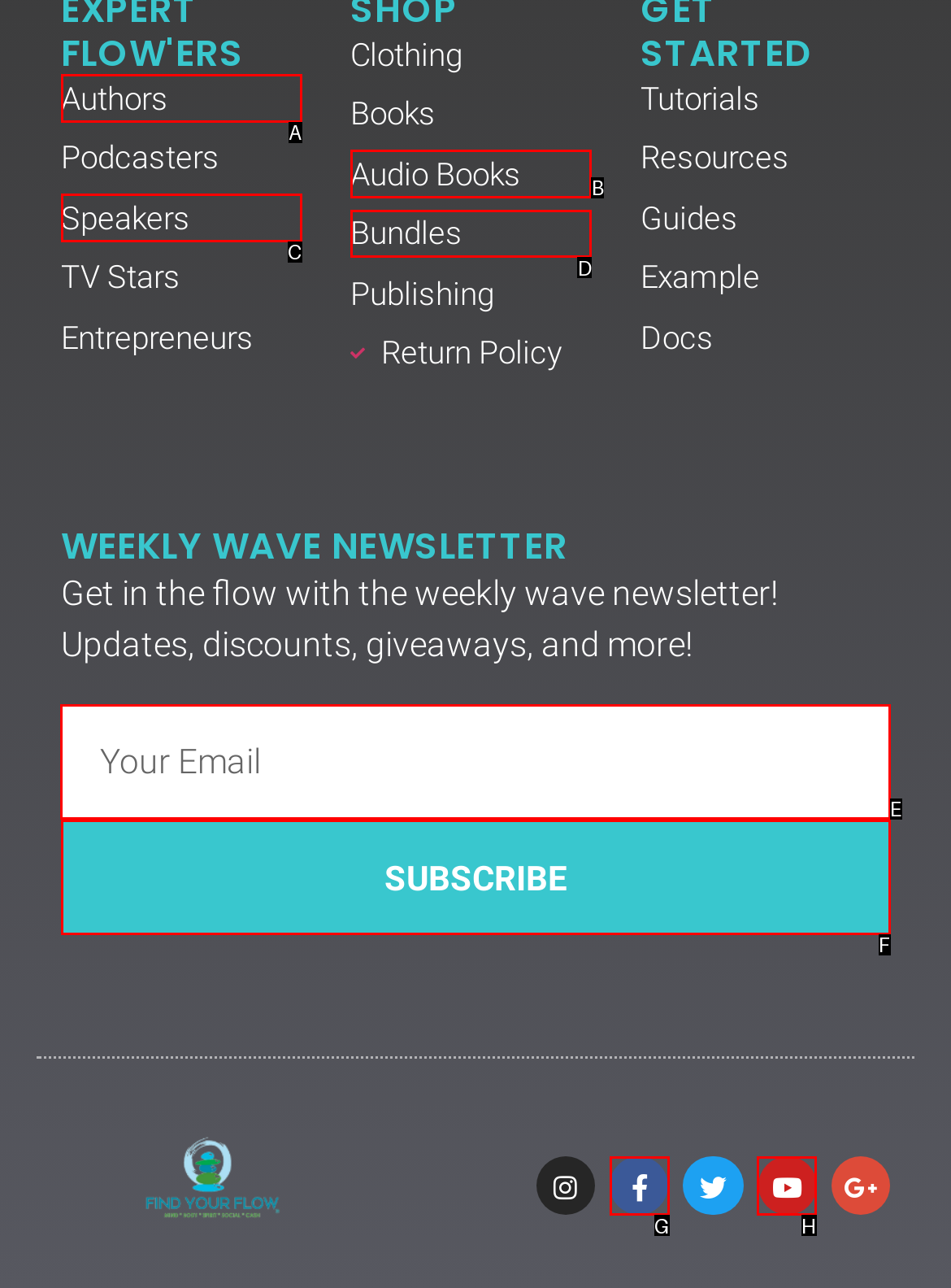Identify the HTML element to select in order to accomplish the following task: Enter email address
Reply with the letter of the chosen option from the given choices directly.

E